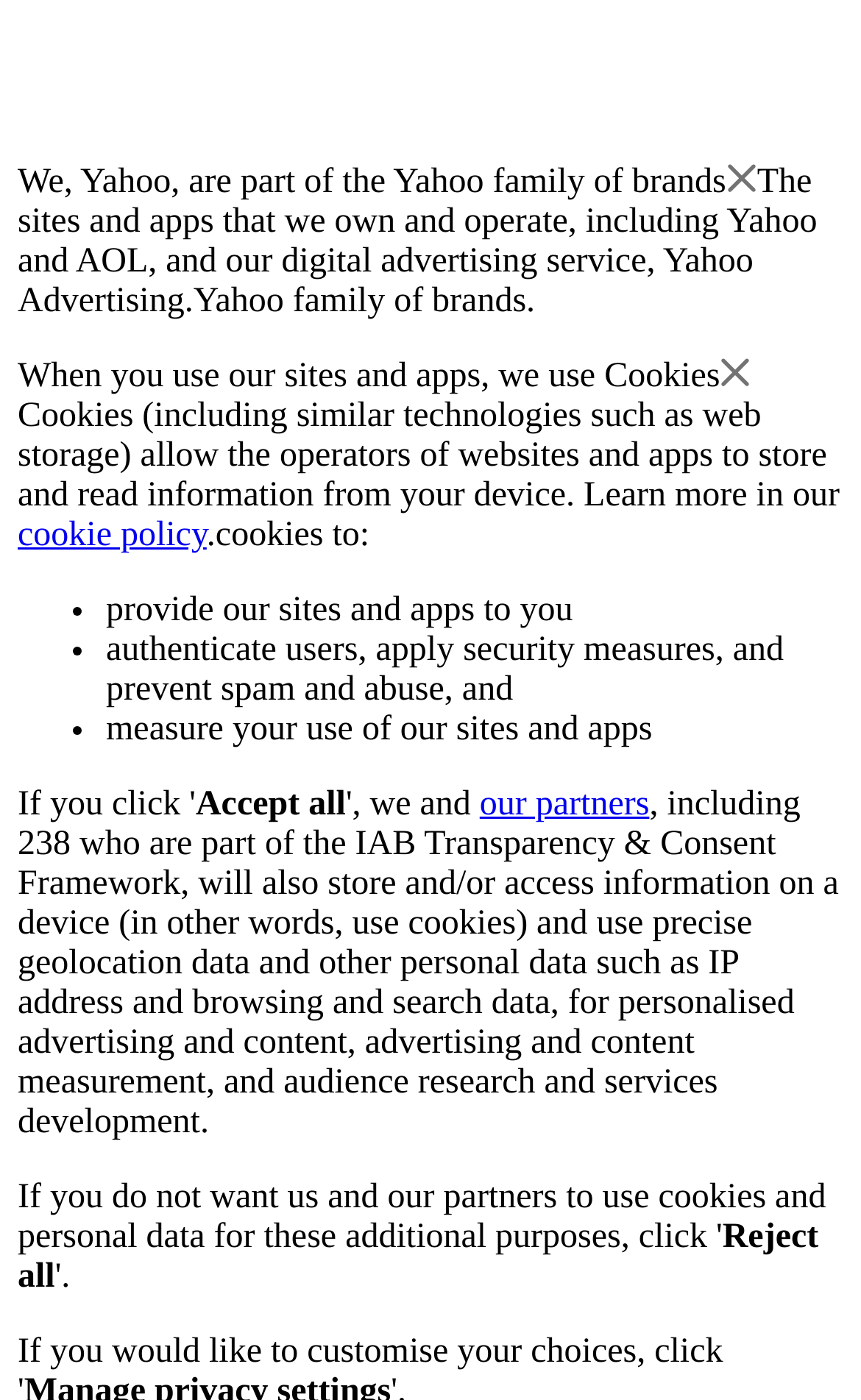What is the purpose of using cookies?
Could you please answer the question thoroughly and with as much detail as possible?

The webpage lists several purposes of using cookies, including providing sites and apps, authenticating users, applying security measures, preventing spam and abuse, and measuring the use of sites and apps.